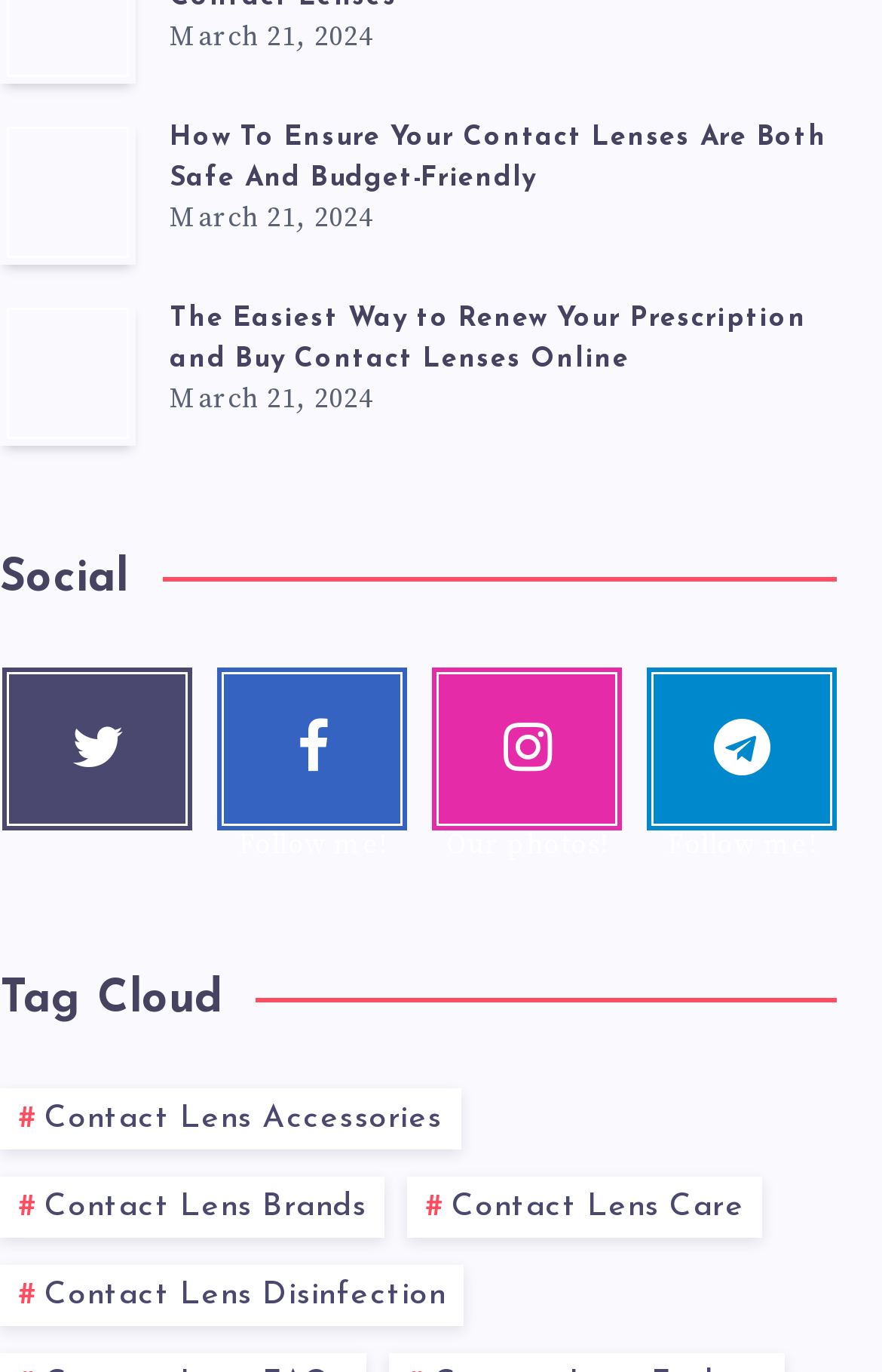Highlight the bounding box coordinates of the element that should be clicked to carry out the following instruction: "Explore the tag cloud". The coordinates must be given as four float numbers ranging from 0 to 1, i.e., [left, top, right, bottom].

[0.0, 0.707, 0.949, 0.753]